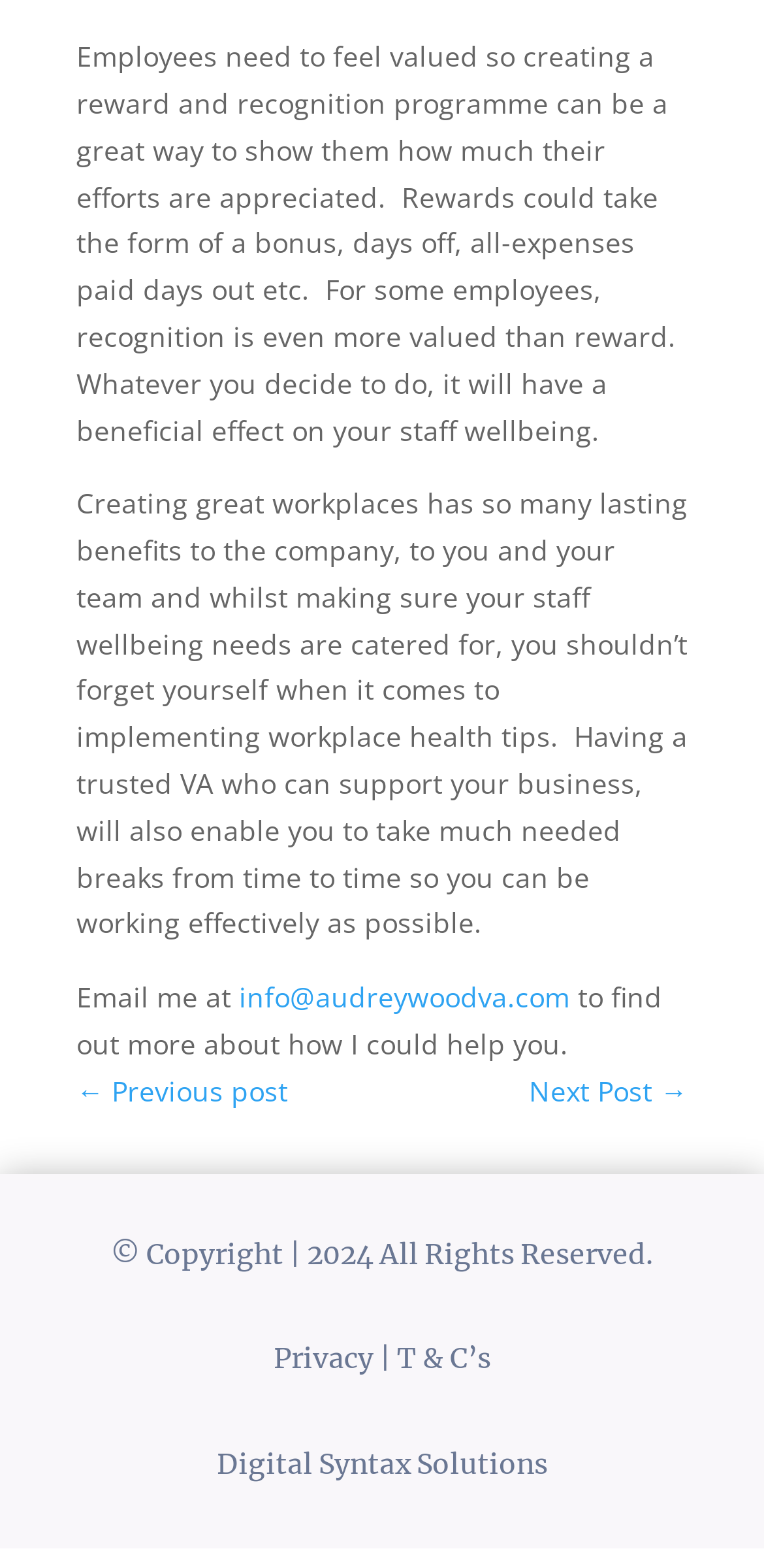What is the name of the digital solutions company mentioned at the bottom of the webpage?
Provide a thorough and detailed answer to the question.

The company name 'Digital Syntax Solutions' is mentioned at the bottom of the webpage, likely indicating the company responsible for designing or developing the website.